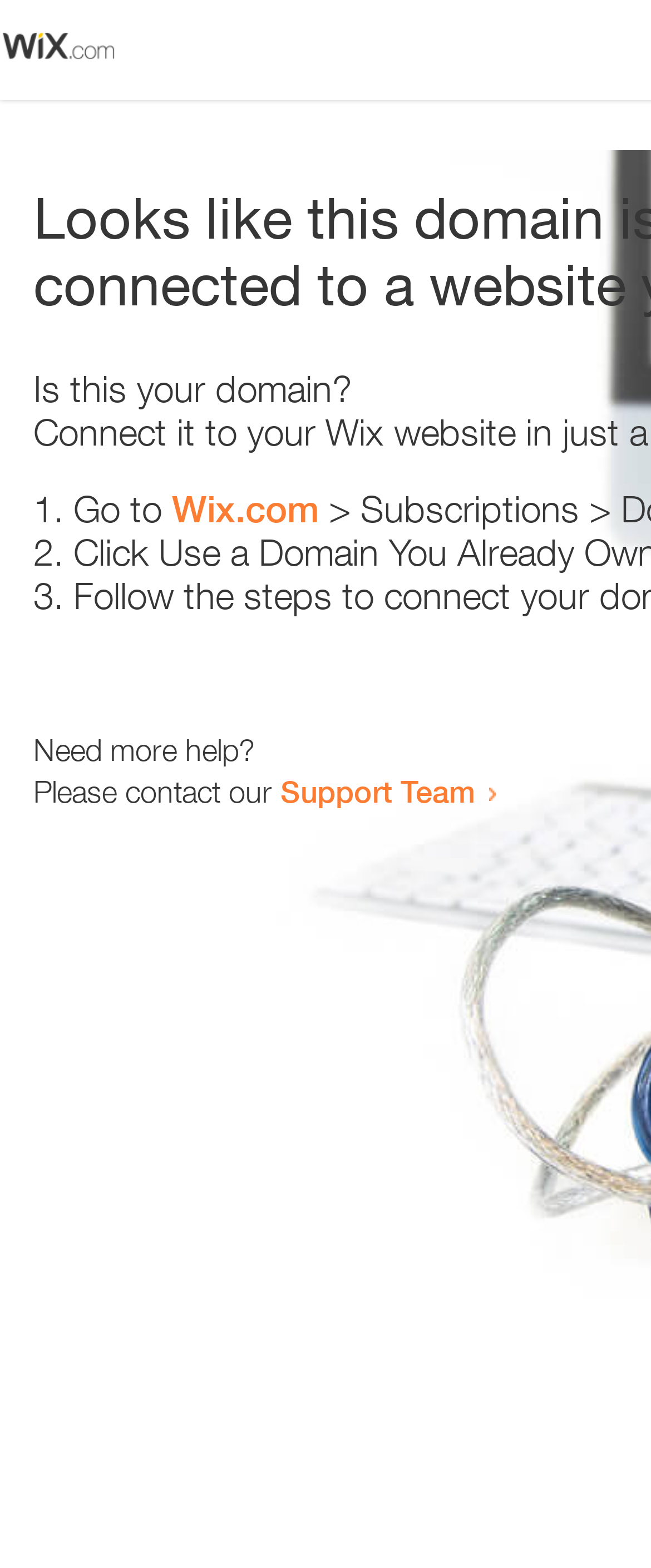Offer a comprehensive description of the webpage’s content and structure.

The webpage appears to be an error page, with a small image at the top left corner. Below the image, there is a question "Is this your domain?" in a prominent position. 

To the right of the question, there is a numbered list with three items. The first item starts with "1." and suggests going to "Wix.com". The second item starts with "2." and the third item starts with "3.", but their contents are not specified. 

Below the list, there is a message "Need more help?" followed by a sentence "Please contact our Support Team" with a link to the Support Team. The link is positioned to the right of the sentence.